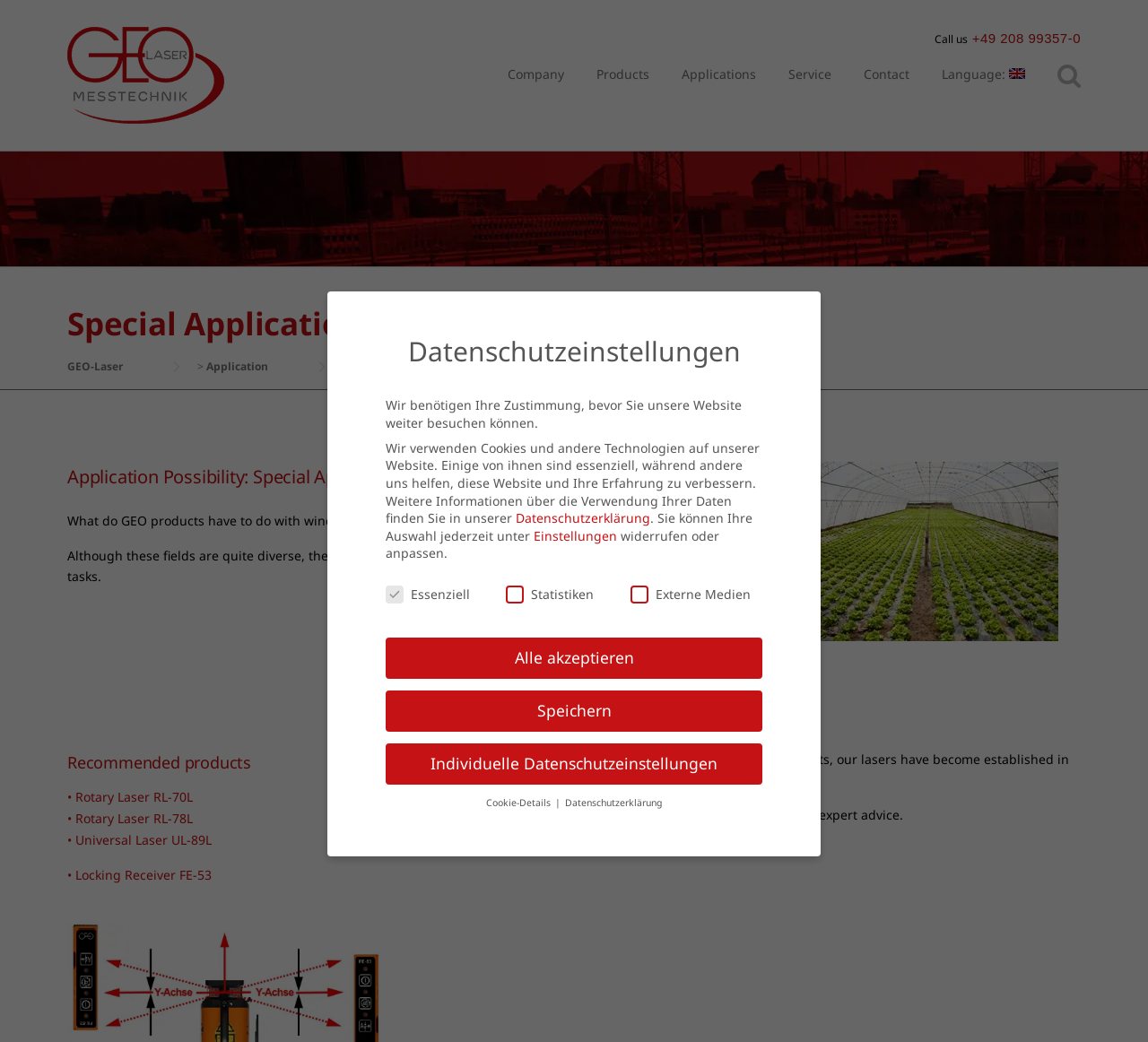Please examine the image and answer the question with a detailed explanation:
What is the name of the laser product recommended on the webpage?

I found this information by looking at the section titled 'Recommended products', which lists several laser products, including the Rotary Laser RL-70L.